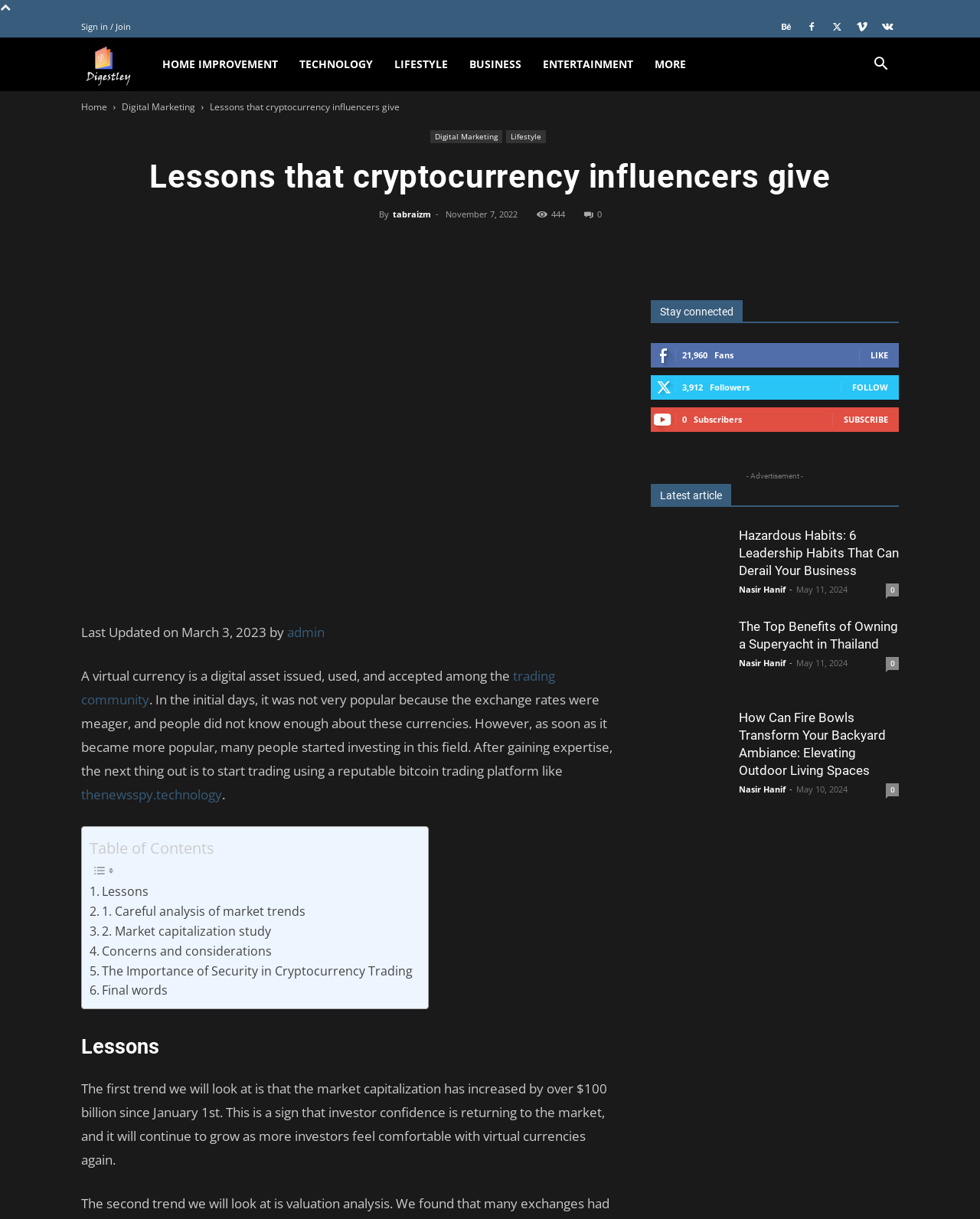Predict the bounding box of the UI element based on this description: "2. Market capitalization study".

[0.091, 0.756, 0.277, 0.772]